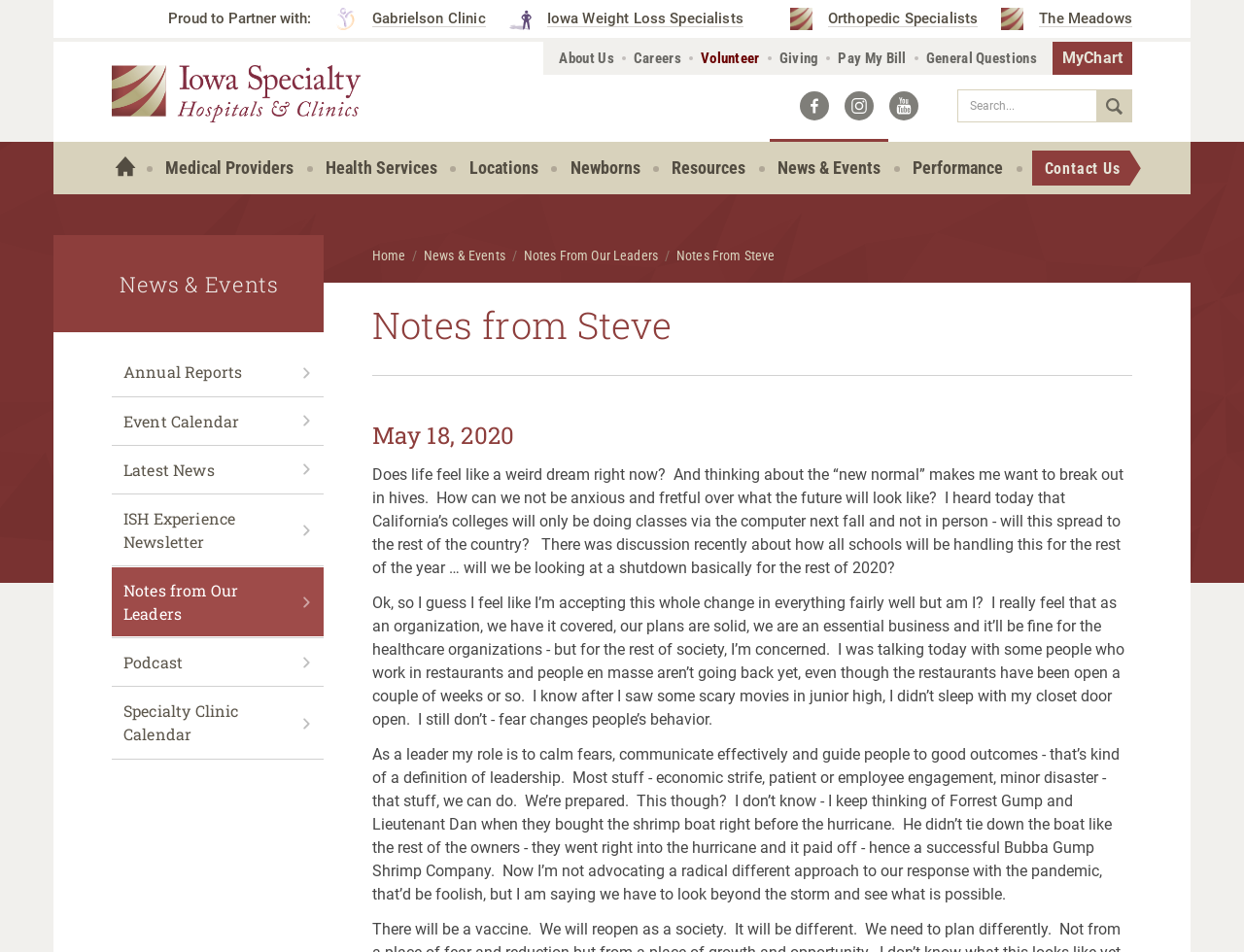Respond to the question with just a single word or phrase: 
What is the name of the hospital?

Iowa Specialty Hospital